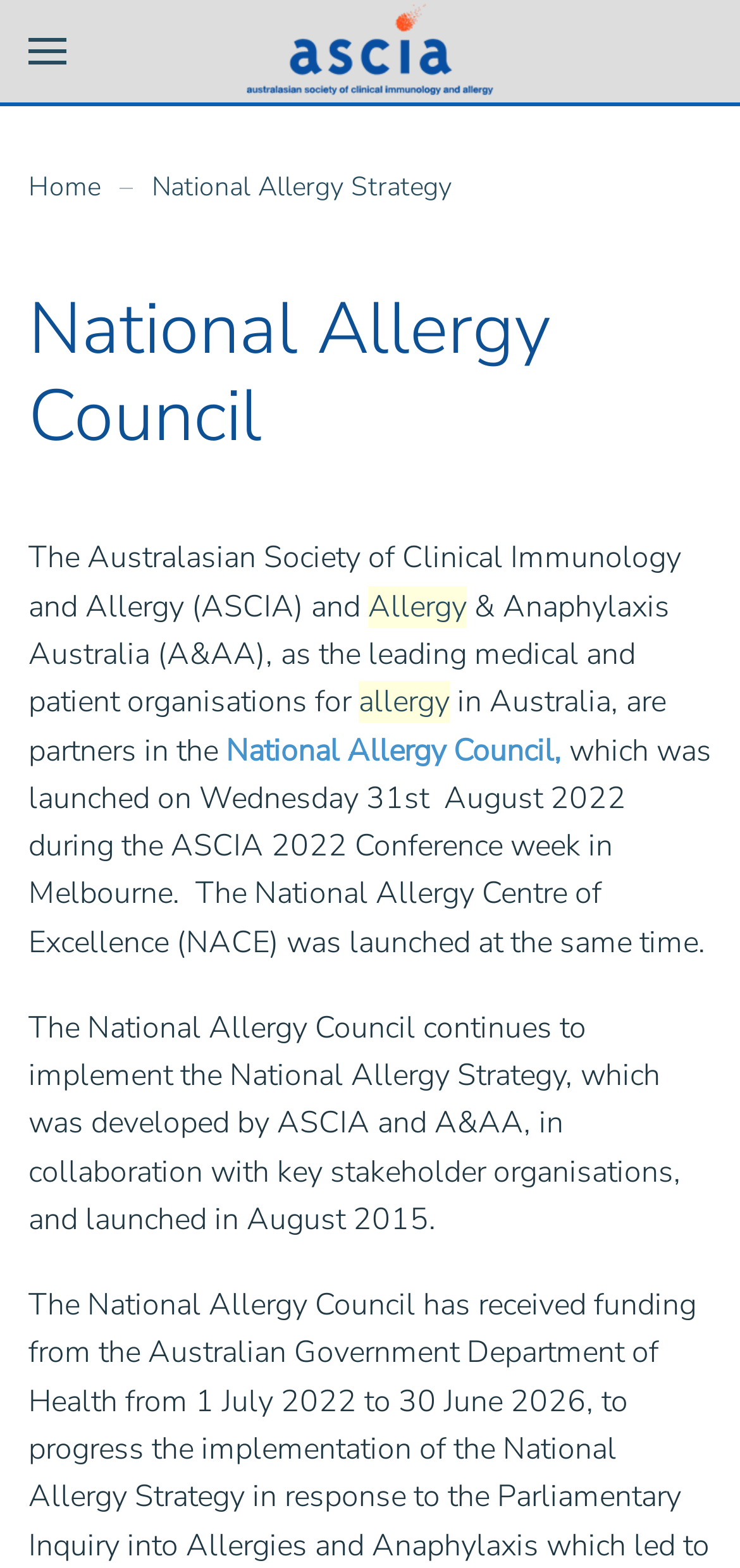What is the name of the council mentioned?
Deliver a detailed and extensive answer to the question.

I found the answer by looking at the navigation 'Breadcrumb' section, where I saw a heading 'National Allergy Council' with a bounding box coordinate of [0.038, 0.183, 0.962, 0.293]. This indicates that the council mentioned is the National Allergy Council.